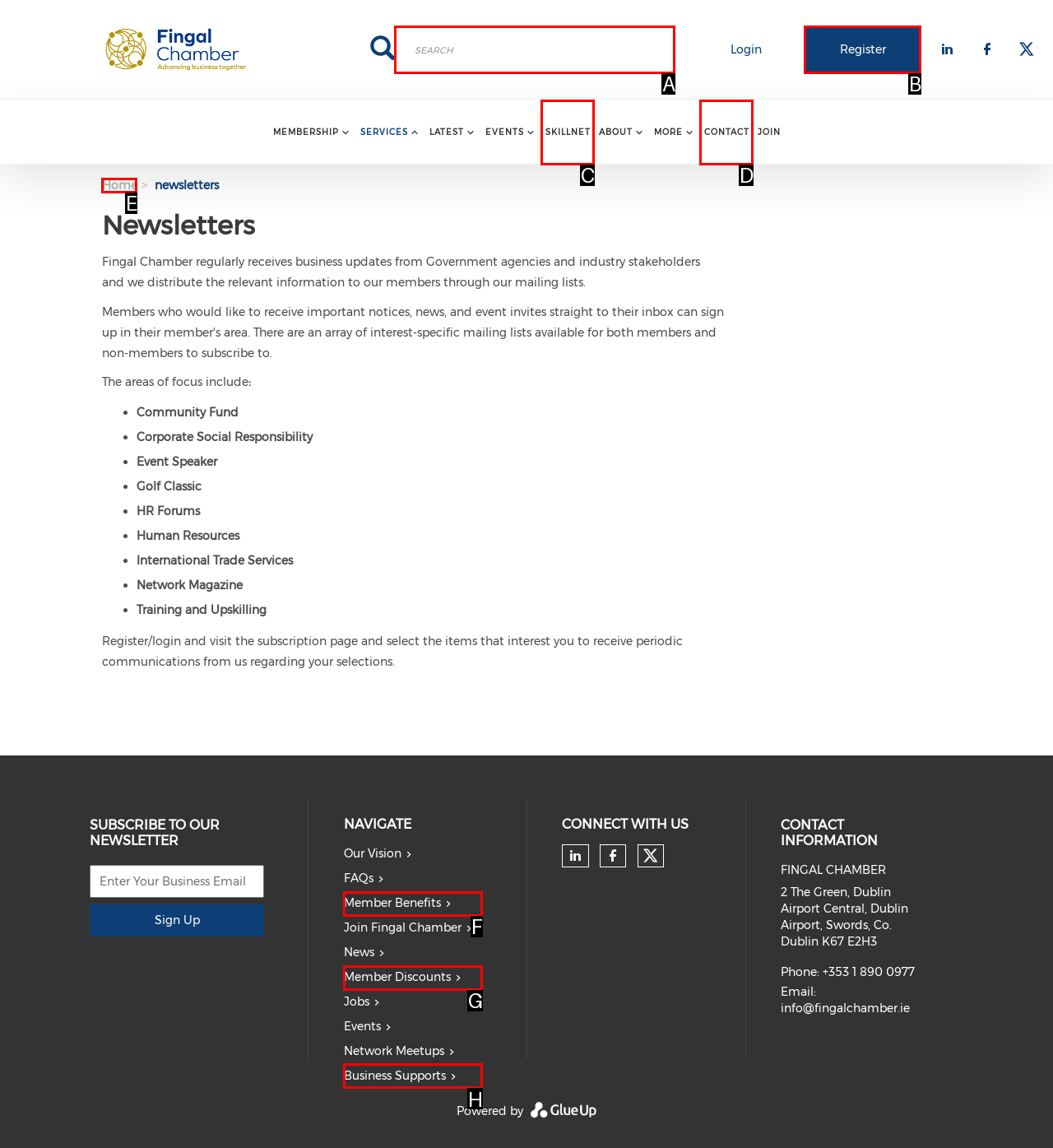Select the letter of the option that corresponds to: parent_node: Search name="keys" placeholder="Search"
Provide the letter from the given options.

A